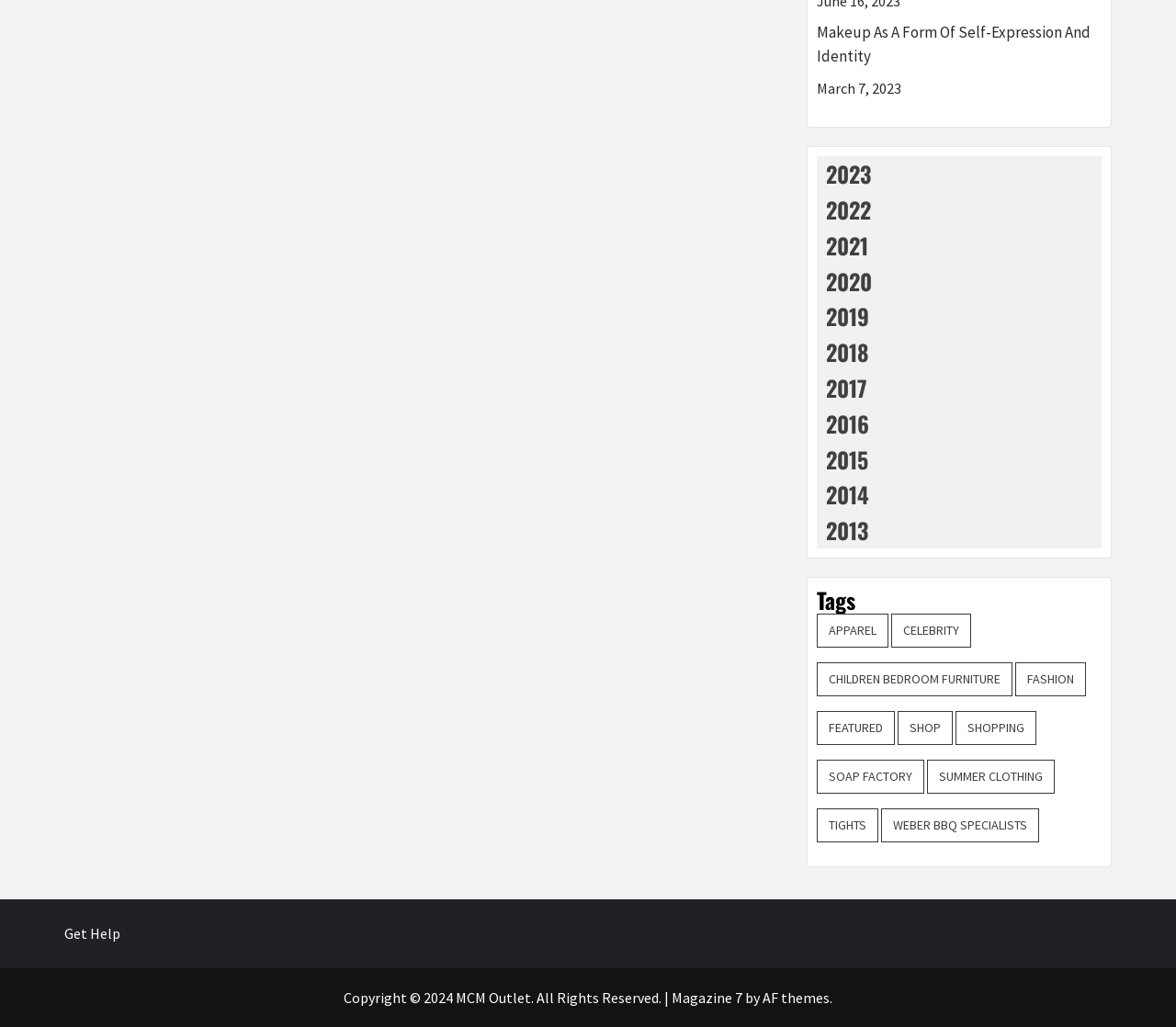Specify the bounding box coordinates of the area that needs to be clicked to achieve the following instruction: "Visit the 'Magazine 7' website".

[0.571, 0.962, 0.631, 0.98]